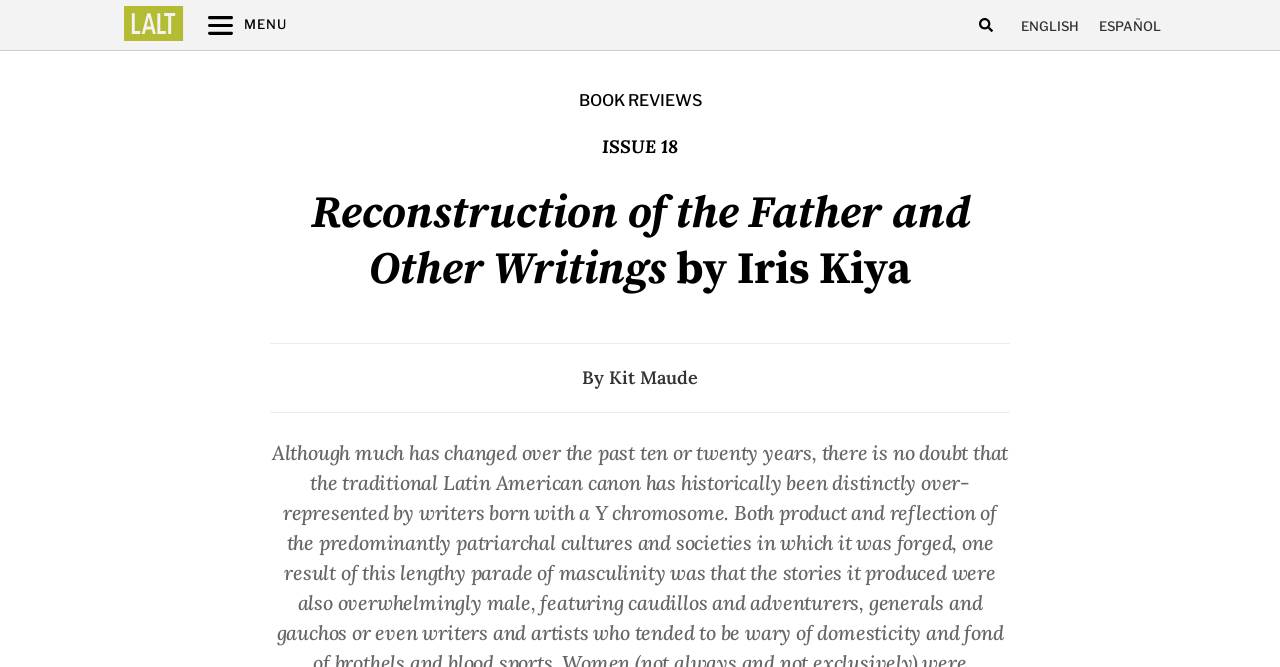What is the author of the book?
Answer briefly with a single word or phrase based on the image.

Iris Kiya